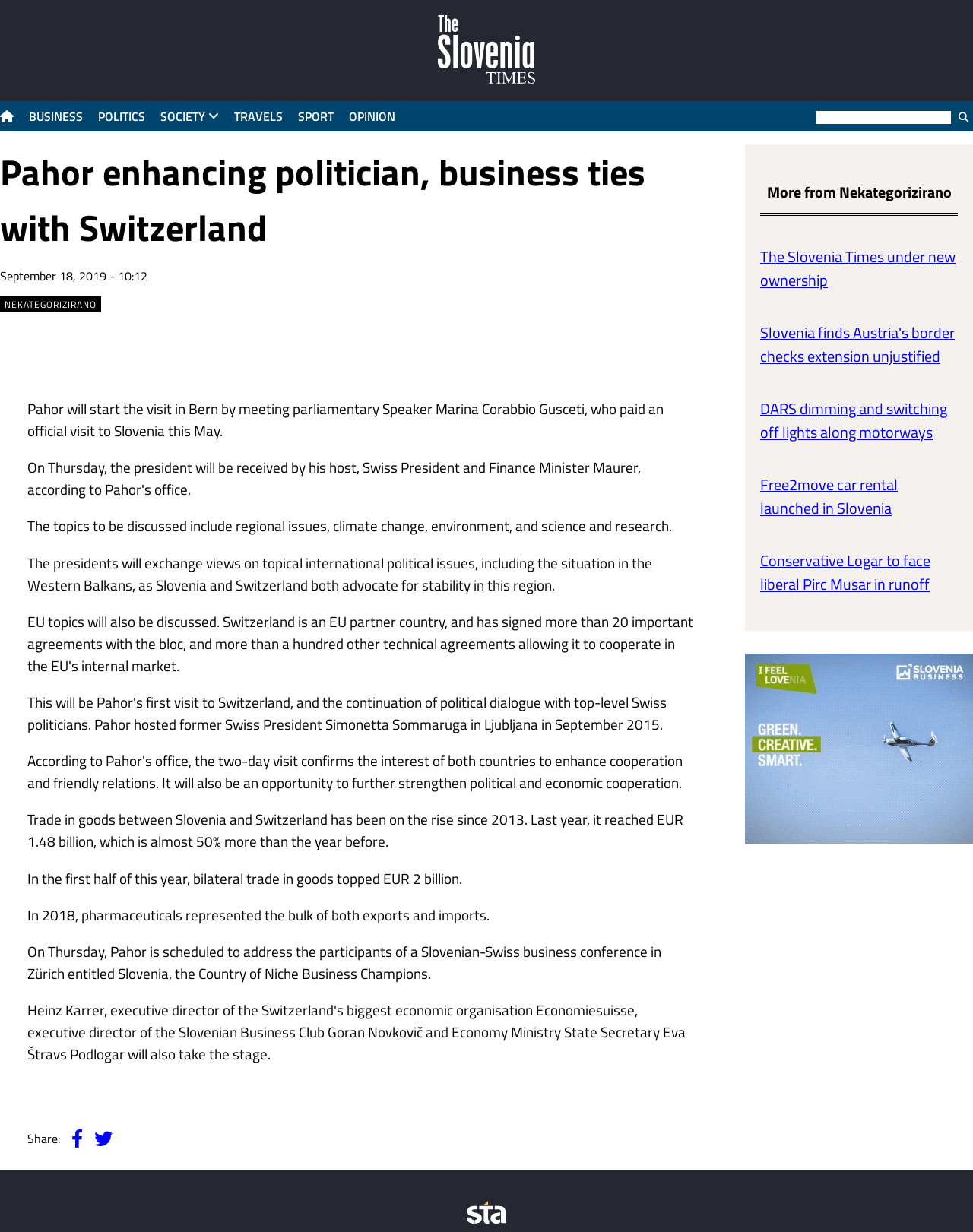Pinpoint the bounding box coordinates of the clickable area needed to execute the instruction: "Search in the textbox". The coordinates should be specified as four float numbers between 0 and 1, i.e., [left, top, right, bottom].

[0.838, 0.09, 0.977, 0.101]